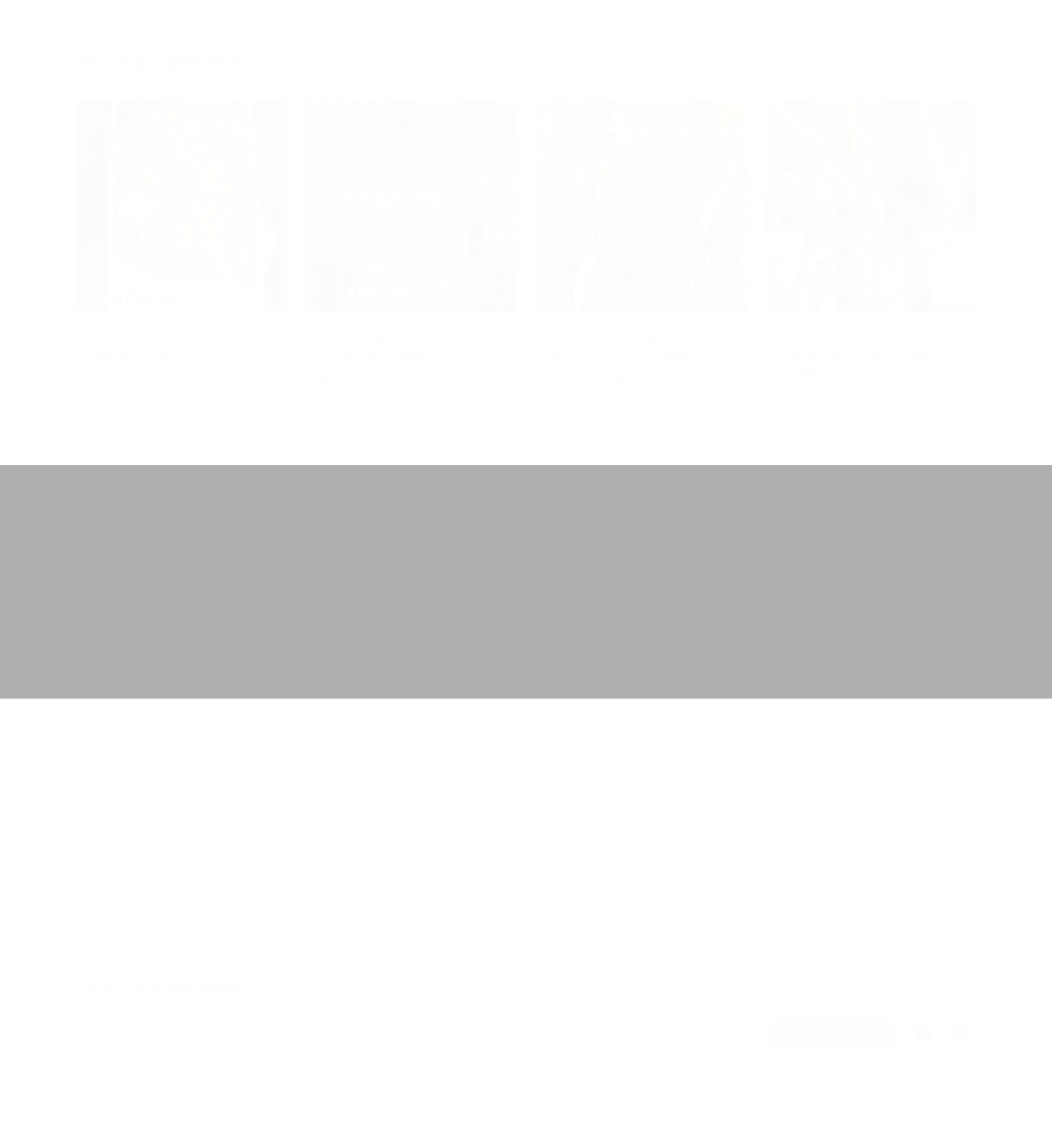Please find and report the bounding box coordinates of the element to click in order to perform the following action: "Share on Facebook". The coordinates should be expressed as four float numbers between 0 and 1, in the format [left, top, right, bottom].

None